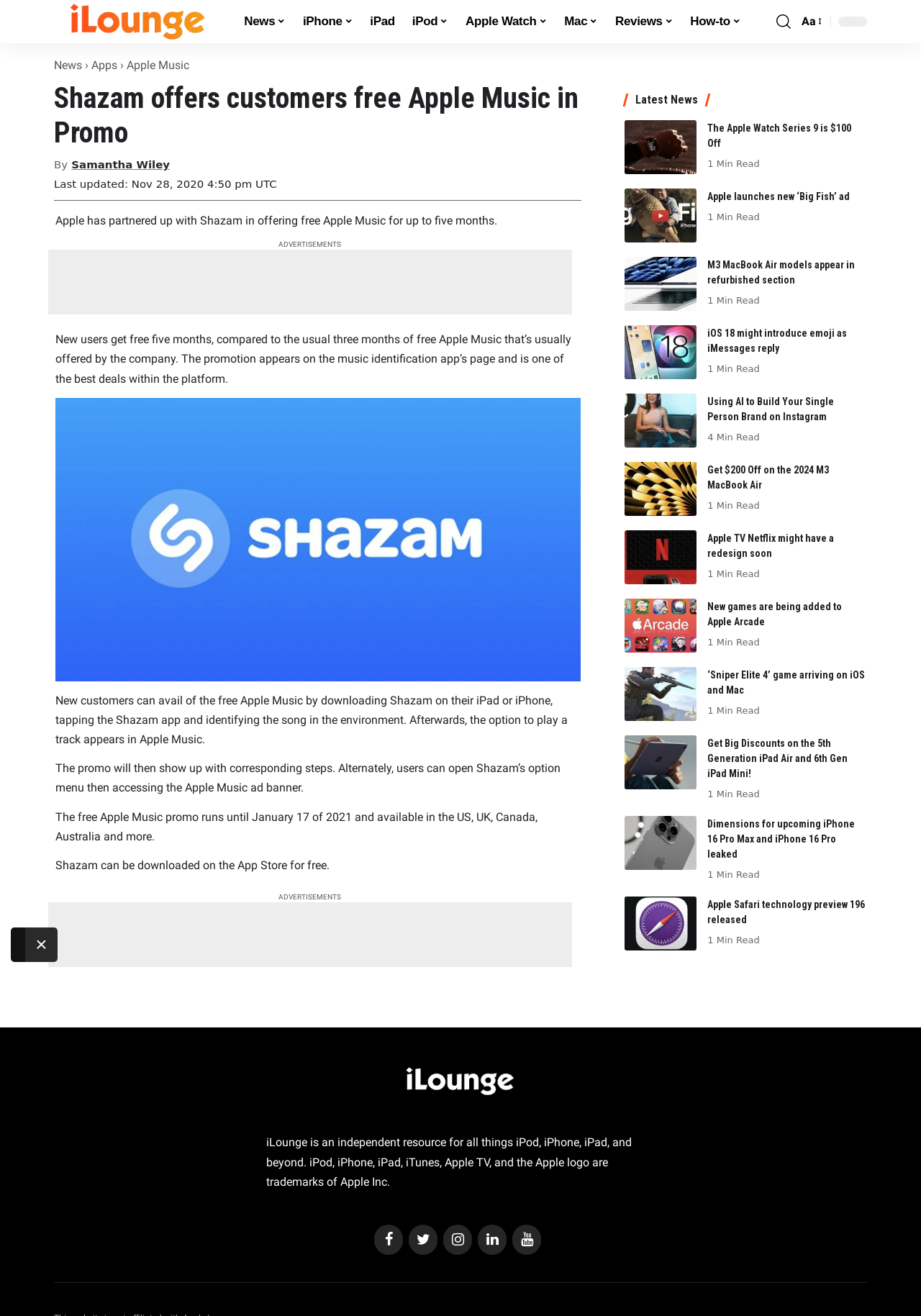Please provide the bounding box coordinates for the element that needs to be clicked to perform the instruction: "Click on the 'Apple Music' link". The coordinates must consist of four float numbers between 0 and 1, formatted as [left, top, right, bottom].

[0.138, 0.044, 0.205, 0.055]